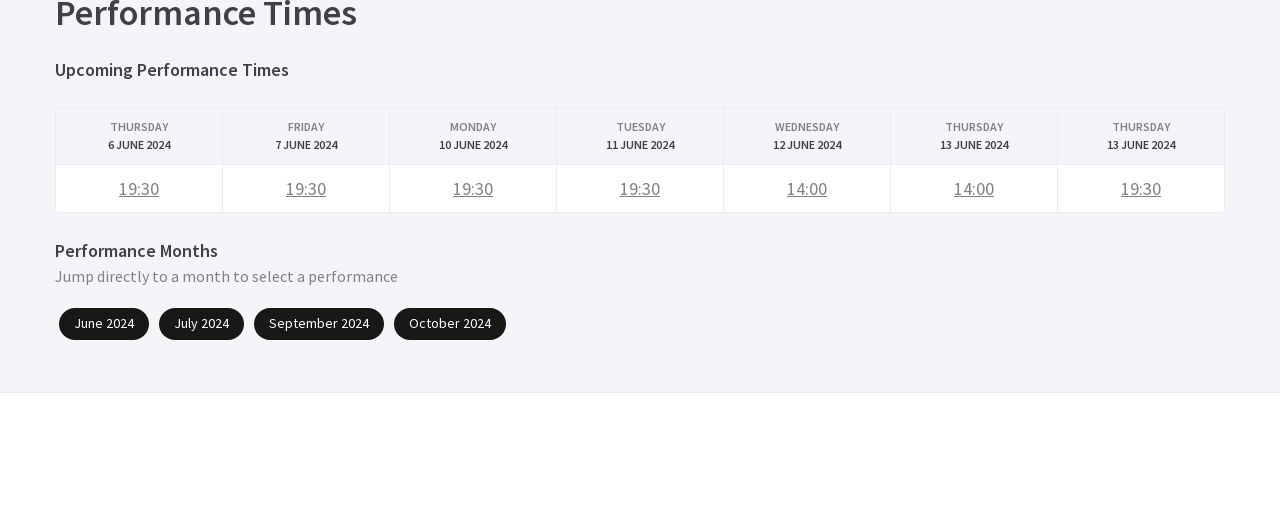Given the element description, predict the bounding box coordinates in the format (top-left x, top-left y, bottom-right x, bottom-right y). Make sure all values are between 0 and 1. Here is the element description: 19:30

[0.093, 0.33, 0.124, 0.381]